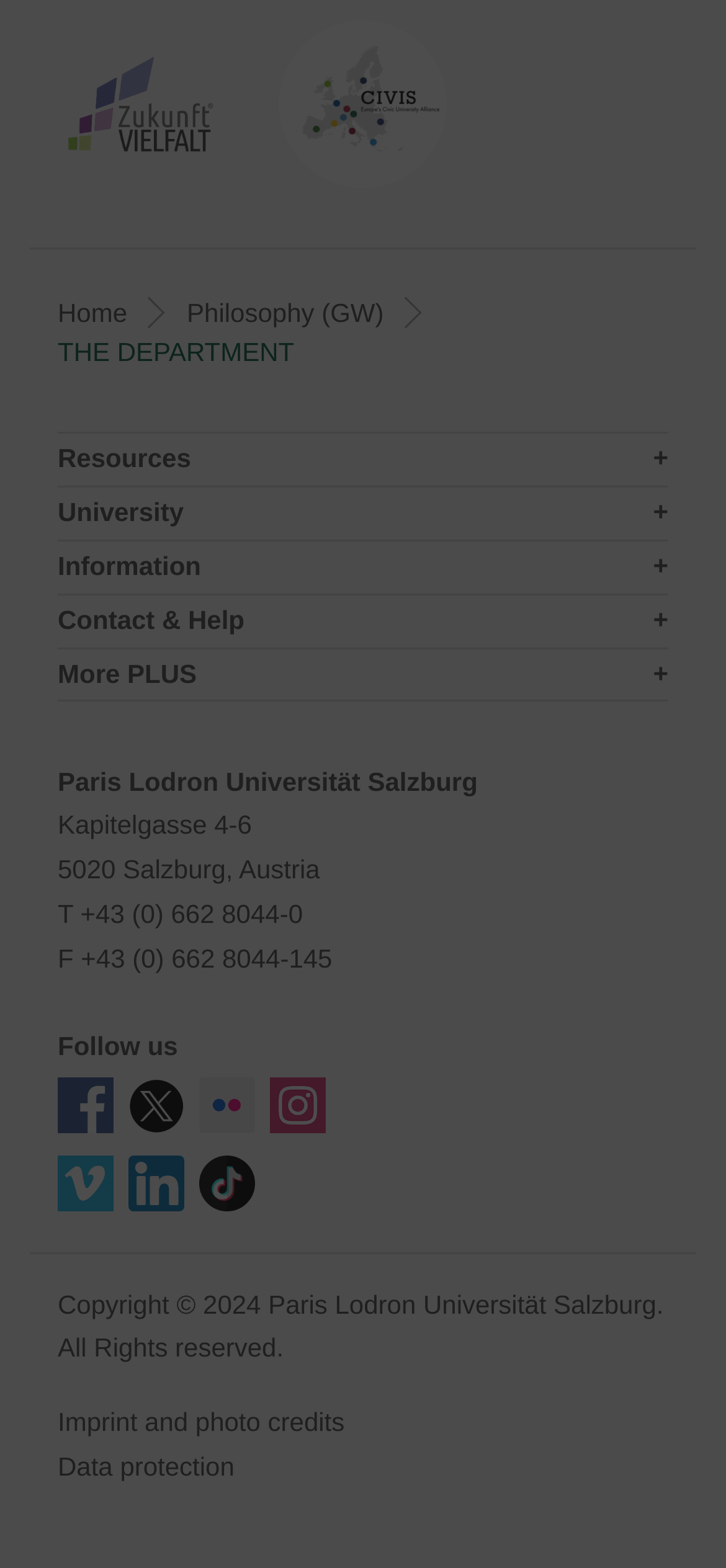What is the address of the university?
Answer the question with a single word or phrase, referring to the image.

Kapitelgasse 4-6, 5020 Salzburg, Austria